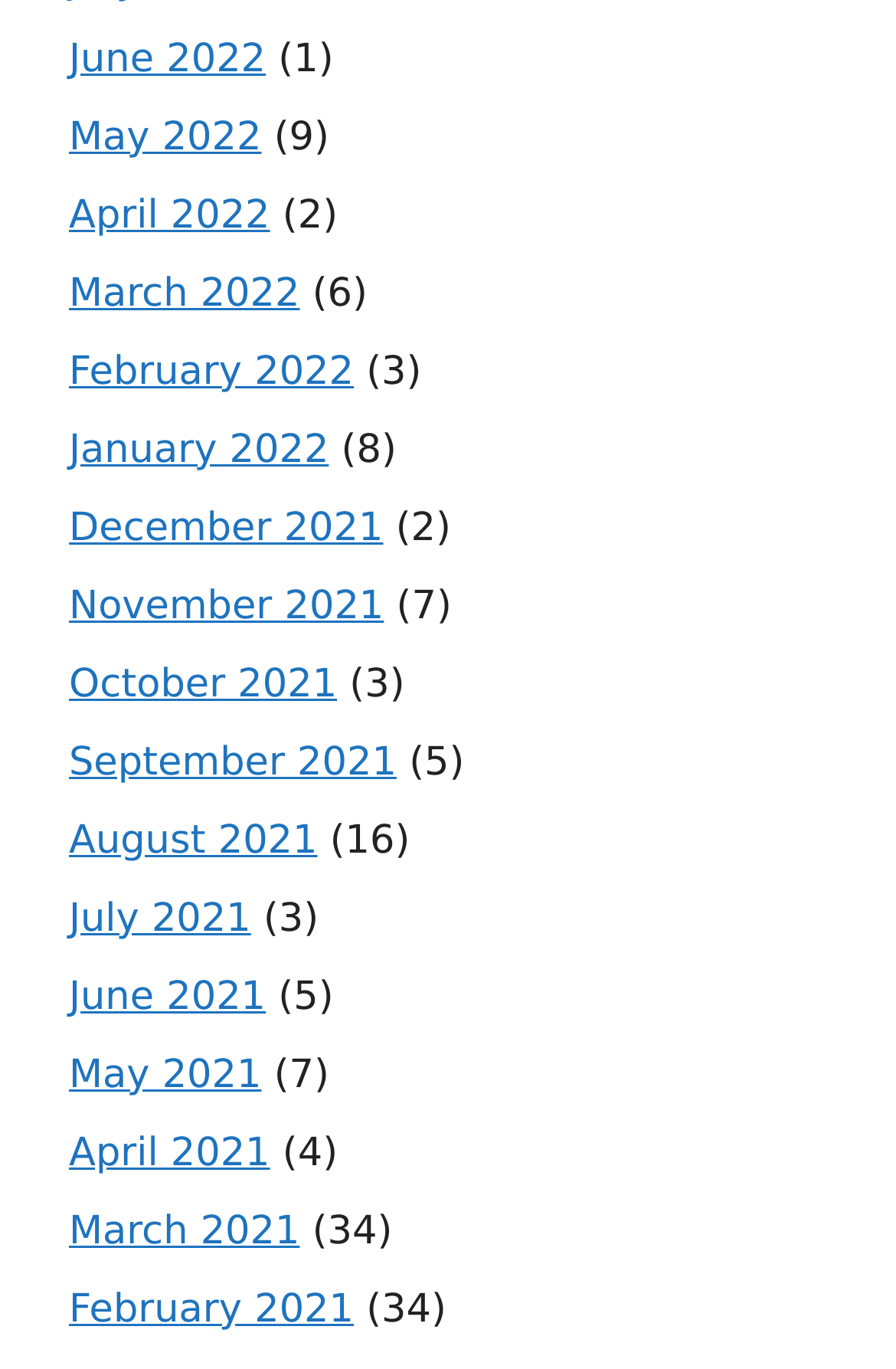Specify the bounding box coordinates of the area to click in order to follow the given instruction: "View April 2021."

[0.077, 0.826, 0.301, 0.859]